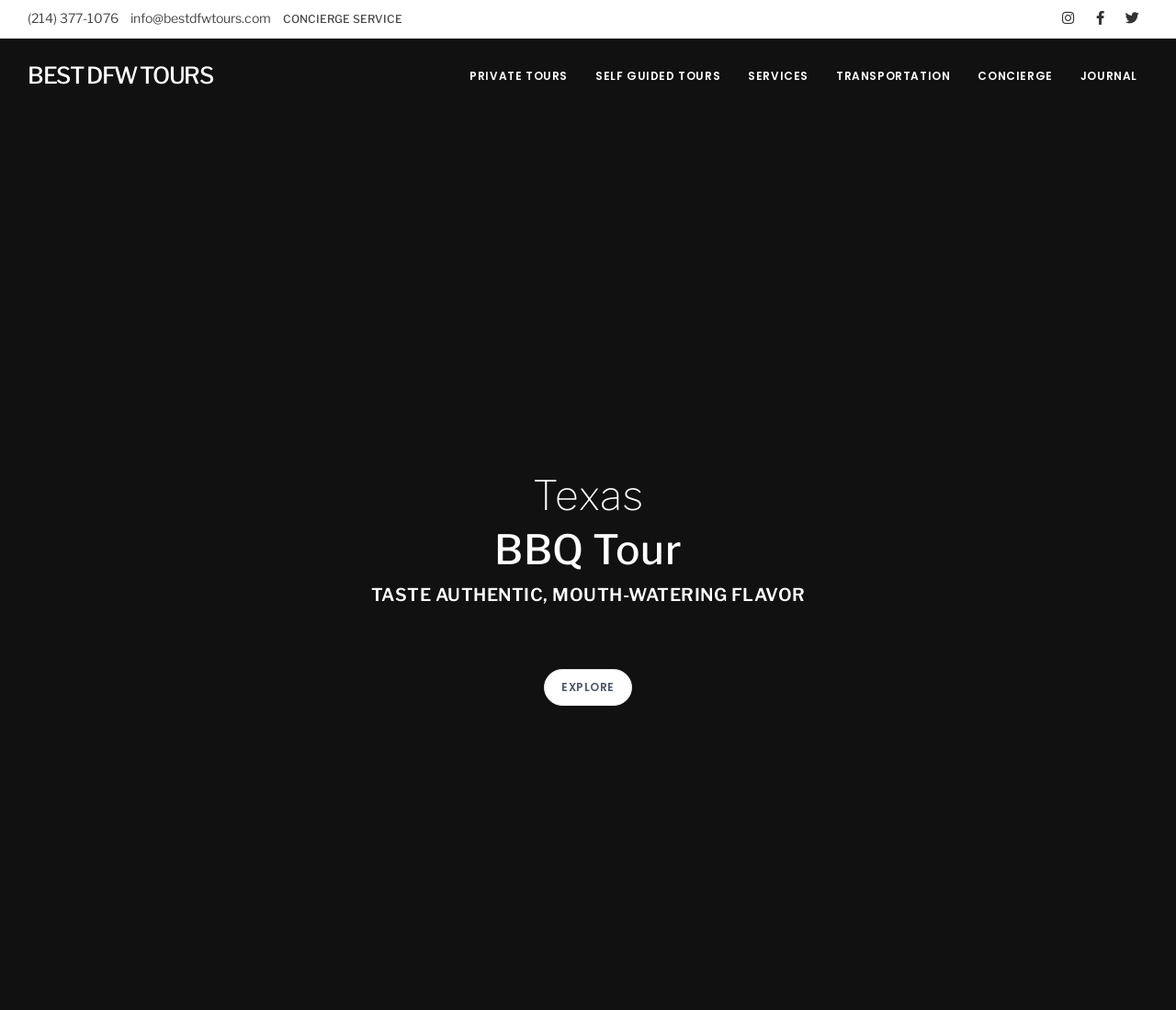Given the webpage screenshot and the description, determine the bounding box coordinates (top-left x, top-left y, bottom-right x, bottom-right y) that define the location of the UI element matching this description: PRIVATE TOURS

[0.39, 0.058, 0.492, 0.092]